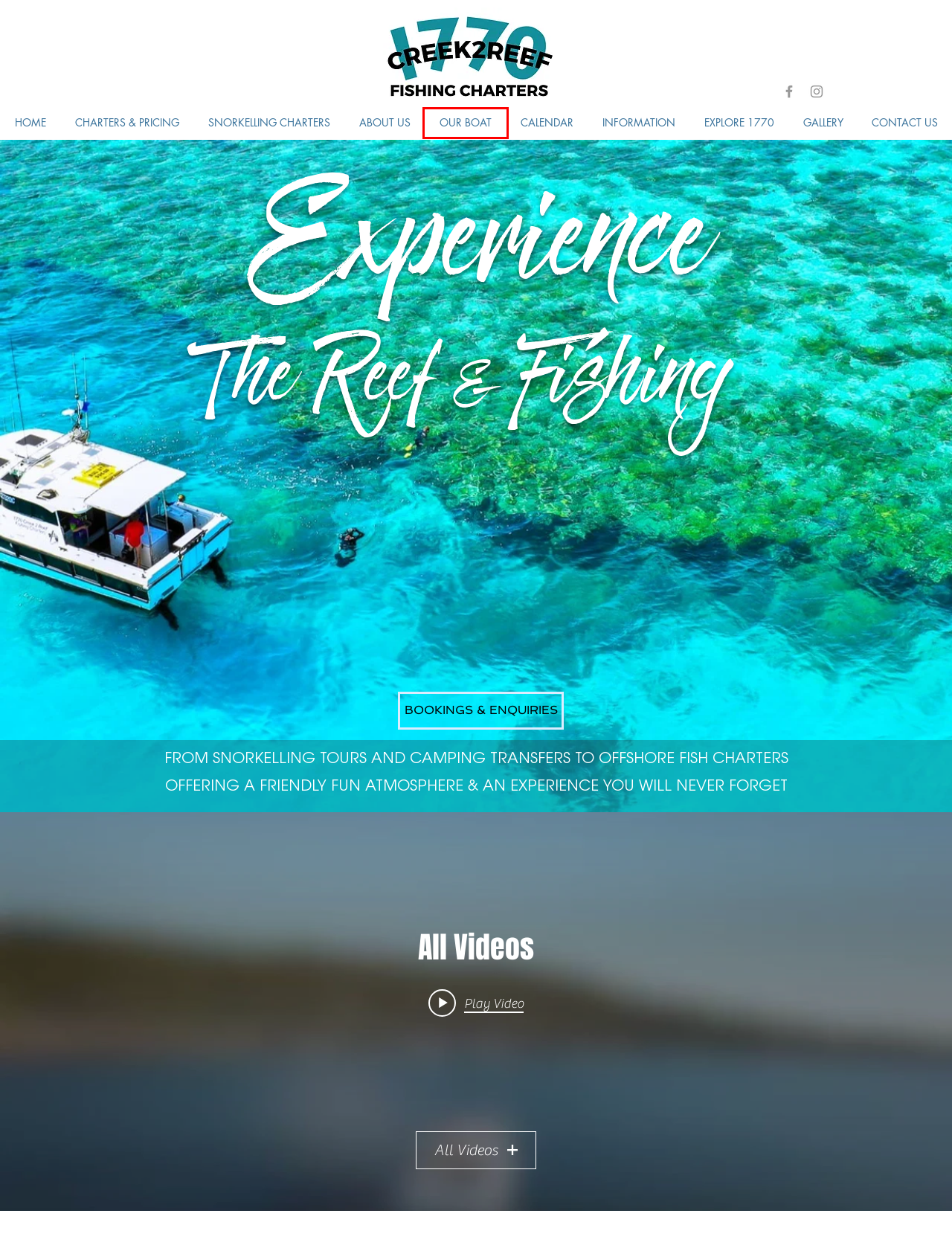Examine the screenshot of a webpage with a red bounding box around a UI element. Your task is to identify the webpage description that best corresponds to the new webpage after clicking the specified element. The given options are:
A. INFORMATION | 1770creek2reef Fishing Charters, Lady Musgrave/1770
B. CHARTERS & PRICING | Snorkelling Charters Lady Musgrave Island & Fishing Charters
C. Calendar | 1770 Creek2Reef Fishing Charters | Seventeen Seventy
D. GALLERY |Snorkelling Lady Musgrave Island & Fishing Charters
E. SNORKELLING CHARTERS | Snorkelling Lady Musgrave Island & Fishing Charters
F. Contact Us | Snorkelling Charters Lady Musgrave Island & Fishing Charters
G. Explore 1770 | Snorkelling Charters Lady Musgrave Island & Fishing Charters
H. OUR BOAT -Snorkelling Lady Musgrave Island & Fishing Charters

H